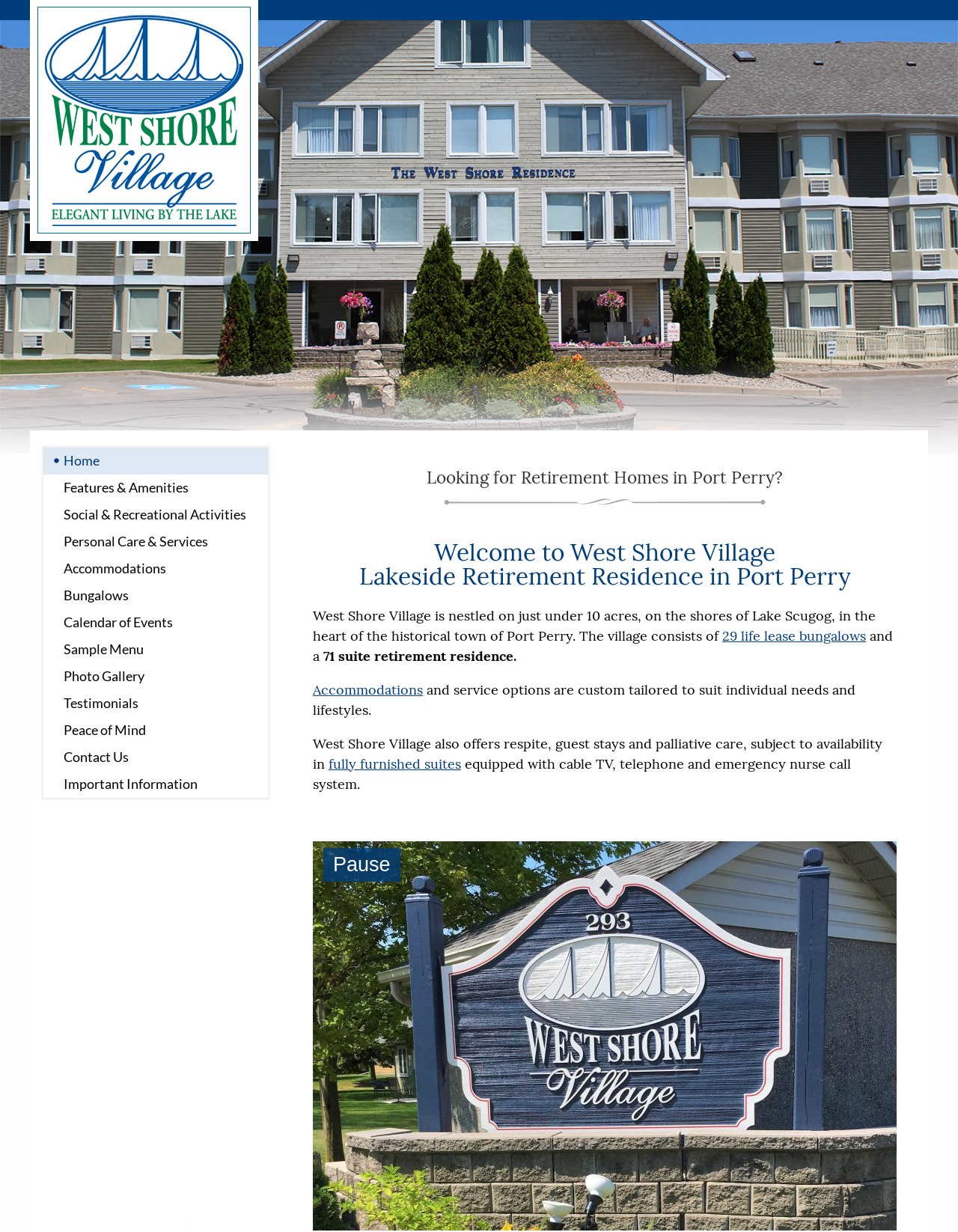Locate the bounding box coordinates of the clickable area needed to fulfill the instruction: "Explore the 'Photo Gallery'".

[0.045, 0.538, 0.28, 0.56]